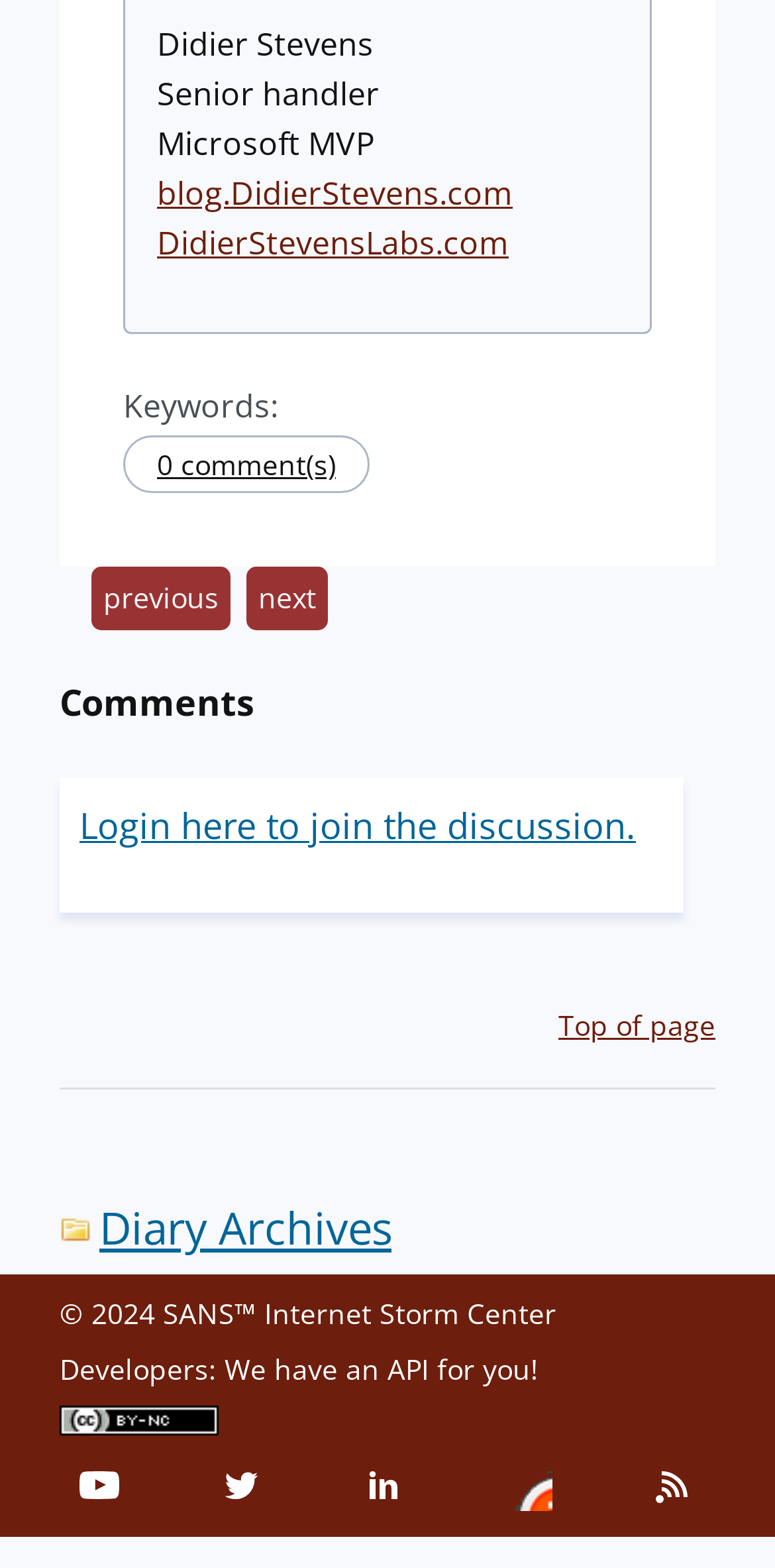What type of license is used by the website?
Based on the image, answer the question with as much detail as possible.

The type of license used by the website can be found in the link element 'Creative Commons License' located near the bottom of the webpage, which suggests that the website's content is licensed under Creative Commons.